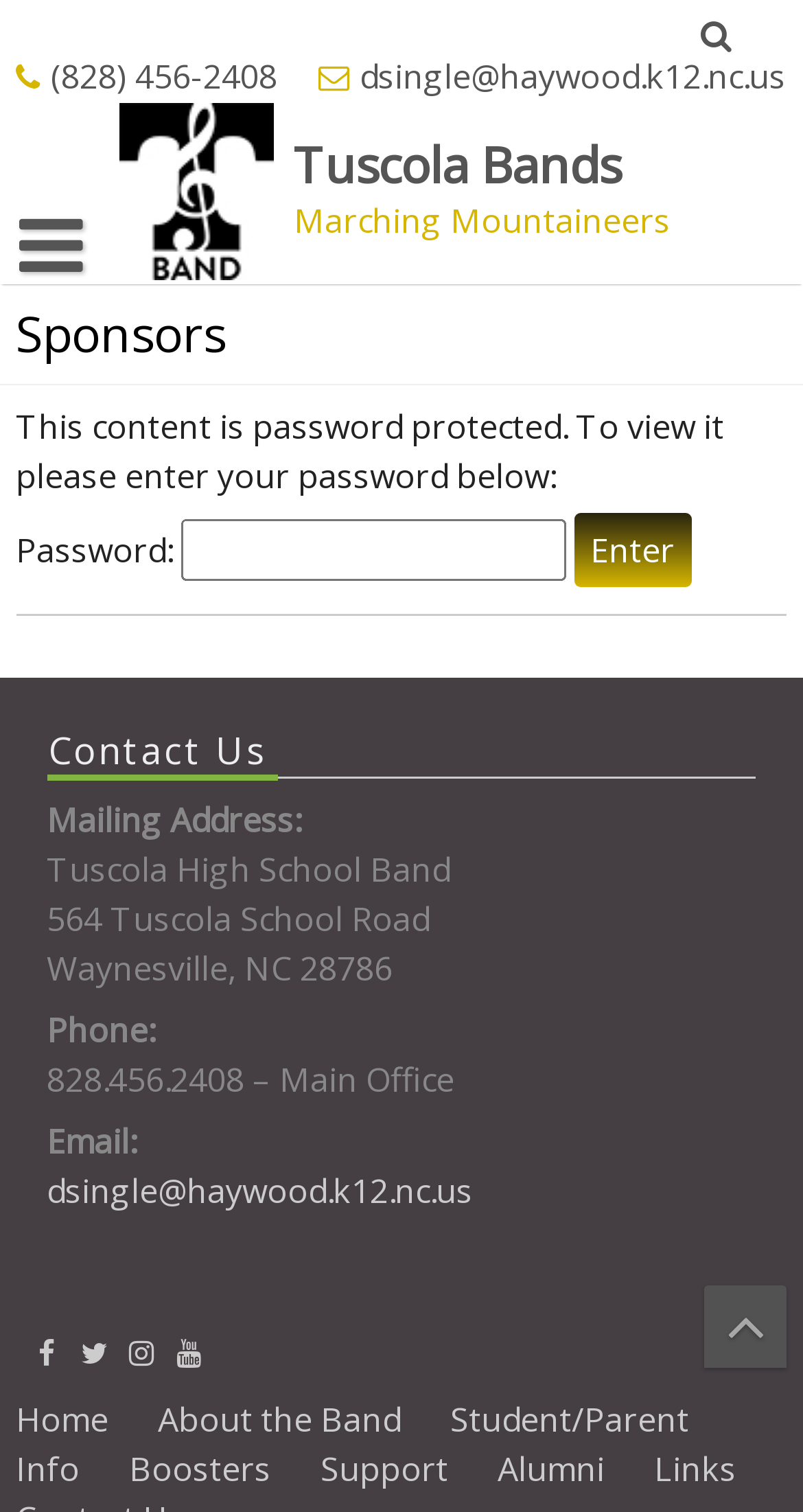Predict the bounding box of the UI element based on this description: "May 7, 2024".

None